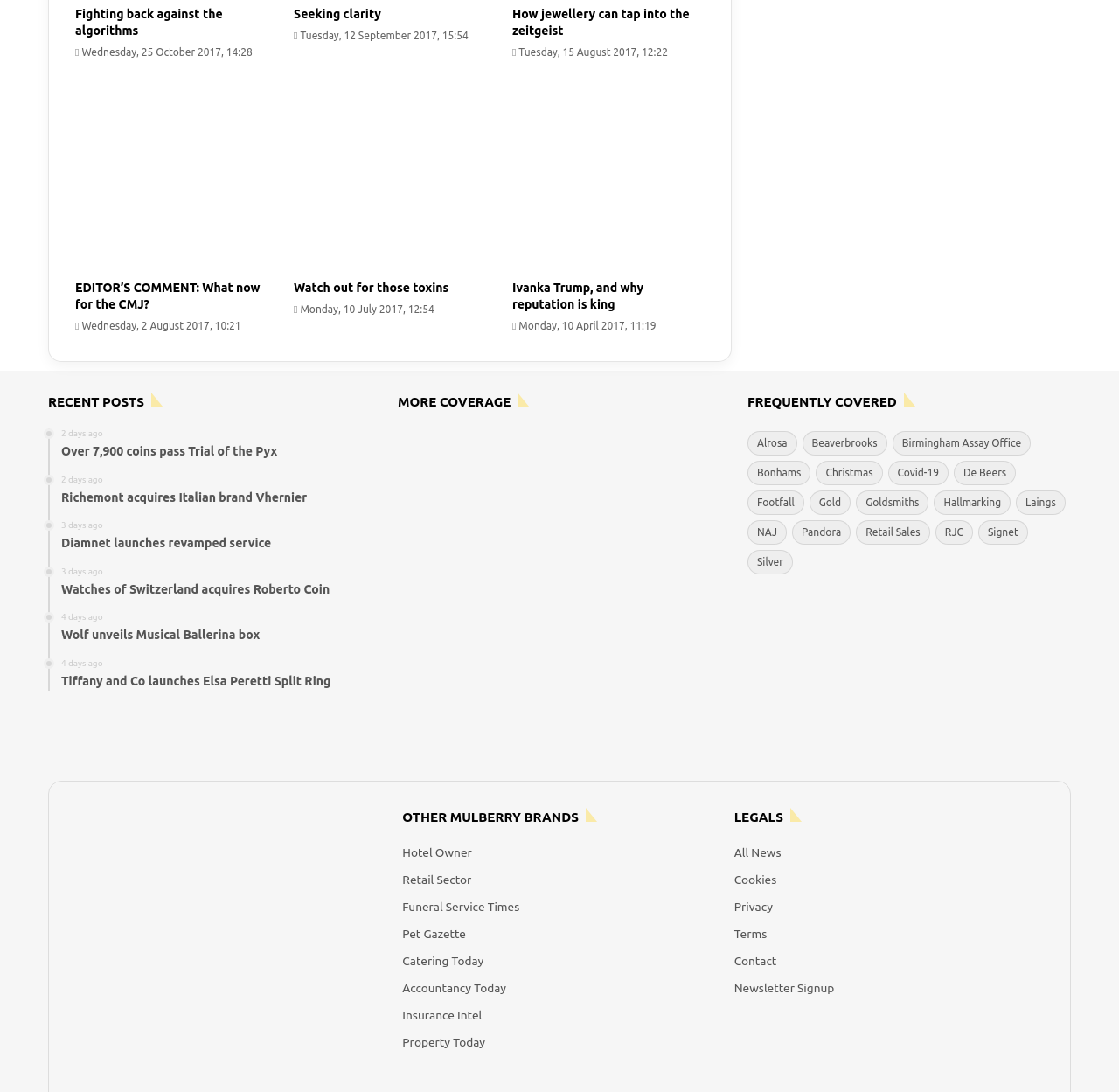How many items are related to 'Christmas'?
Use the screenshot to answer the question with a single word or phrase.

72 items